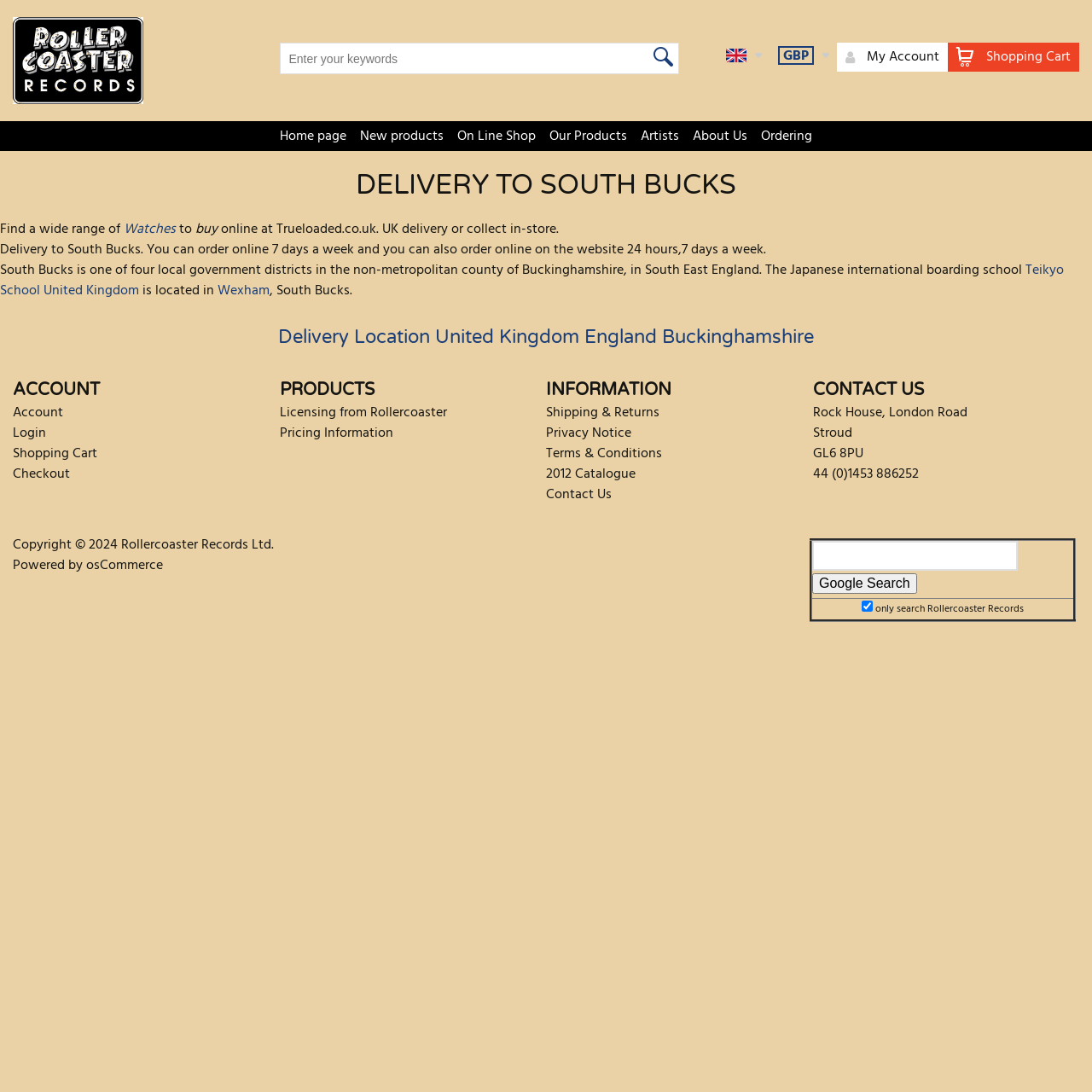Use a single word or phrase to answer the question: What is the default currency?

GBP